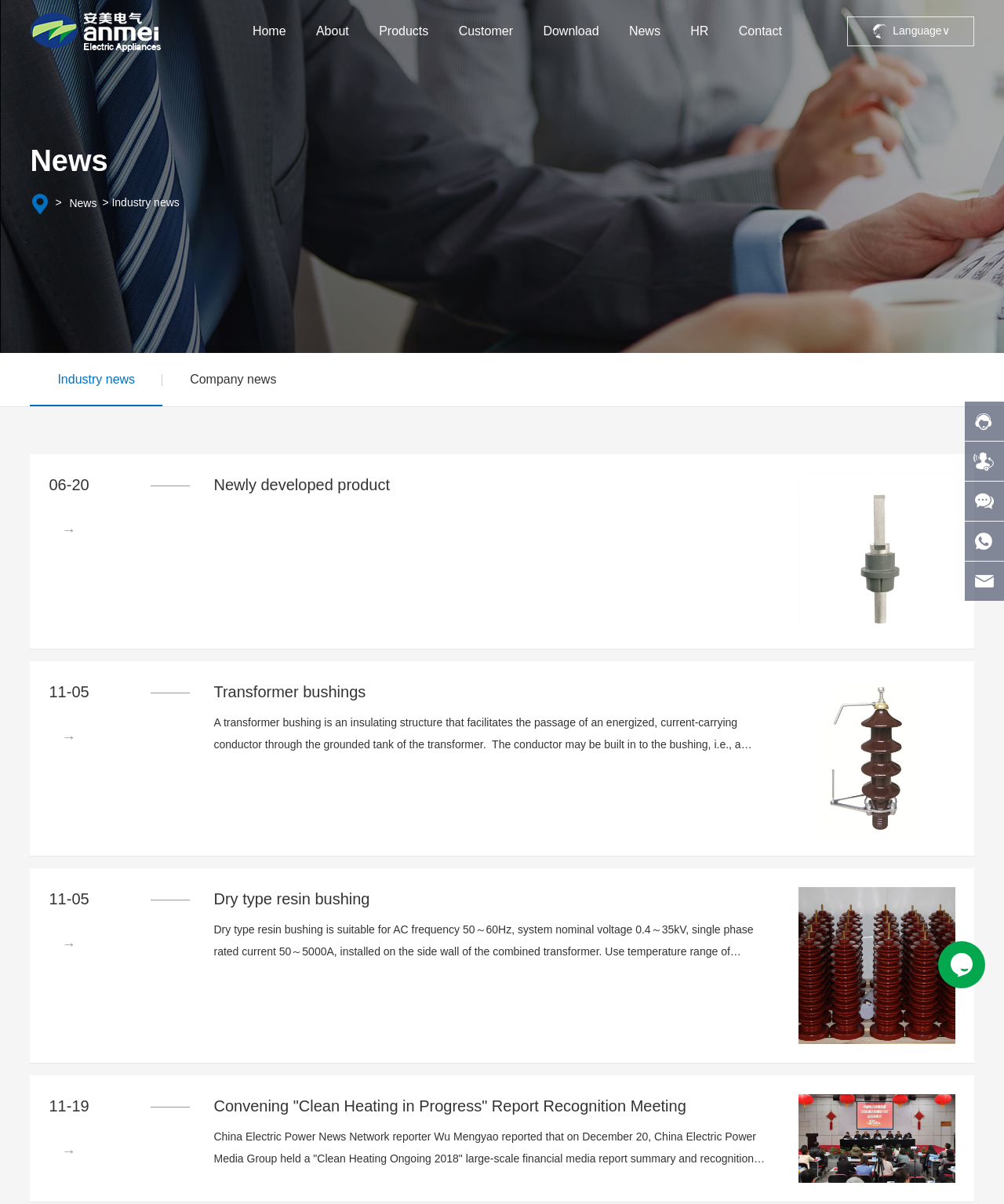Please predict the bounding box coordinates of the element's region where a click is necessary to complete the following instruction: "View the 'Transformer bushings' news". The coordinates should be represented by four float numbers between 0 and 1, i.e., [left, top, right, bottom].

[0.213, 0.568, 0.364, 0.582]